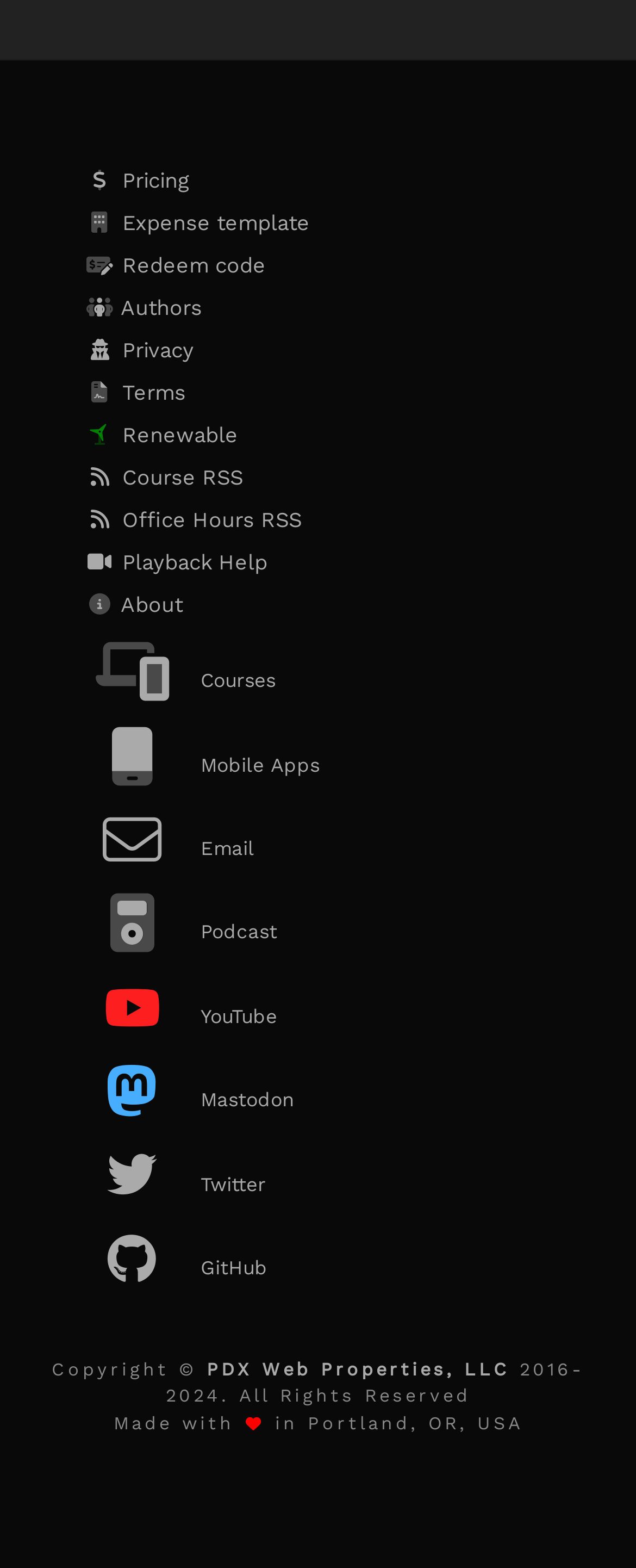Respond to the question below with a single word or phrase:
What is the location mentioned in the footer?

Portland, OR, USA